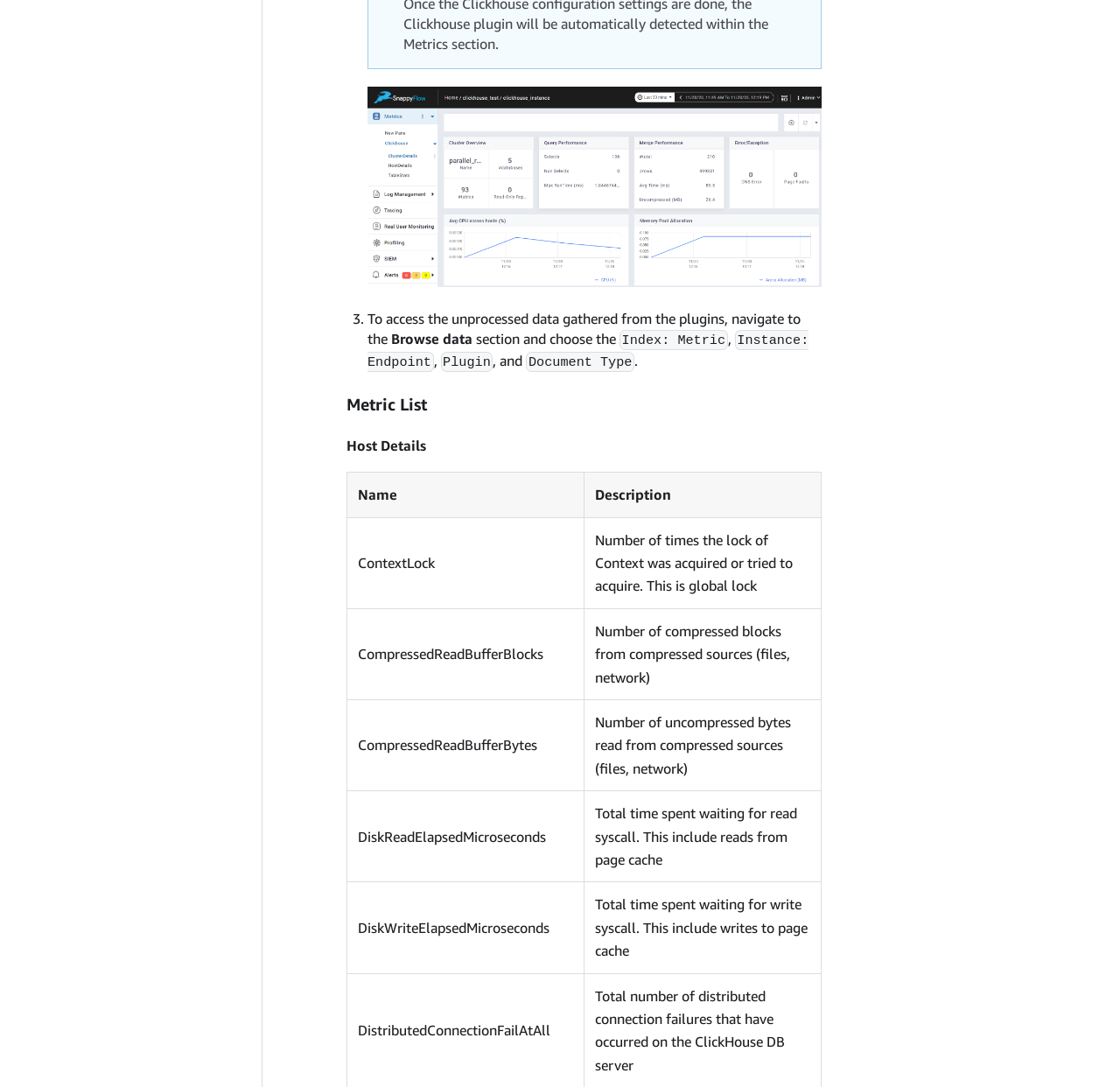Determine the bounding box coordinates (top-left x, top-left y, bottom-right x, bottom-right y) of the UI element described in the following text: Business

None